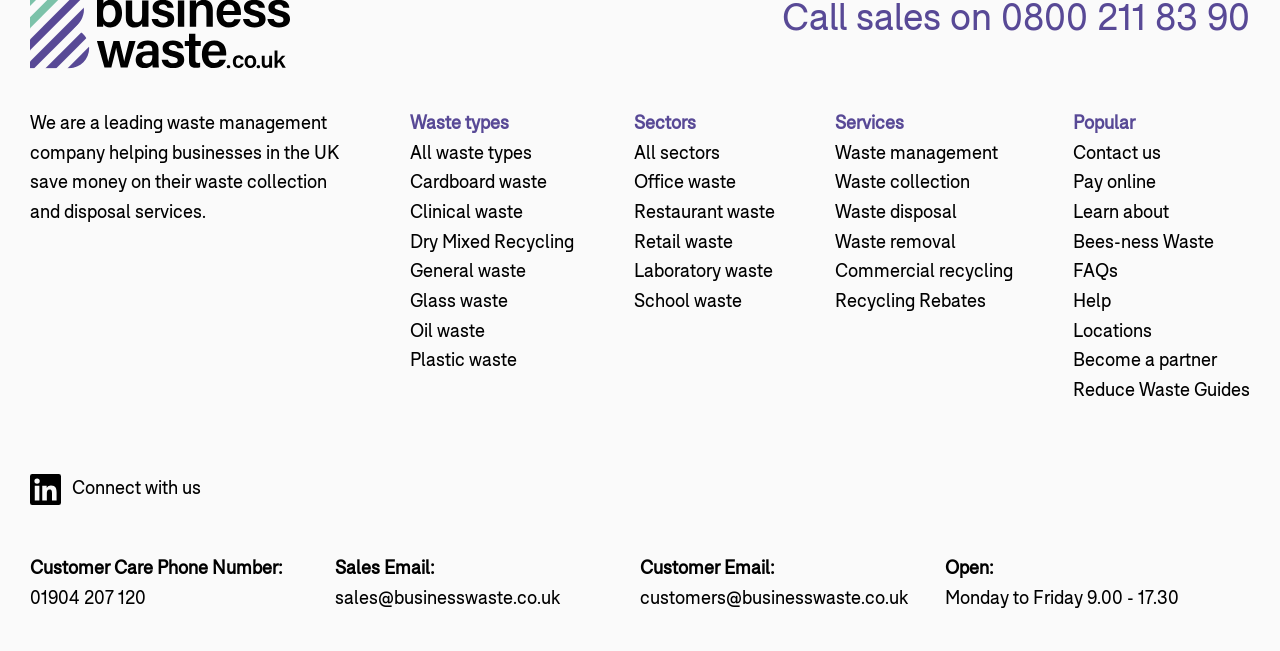Pinpoint the bounding box coordinates of the area that must be clicked to complete this instruction: "Call Customer Care".

[0.023, 0.898, 0.262, 0.943]